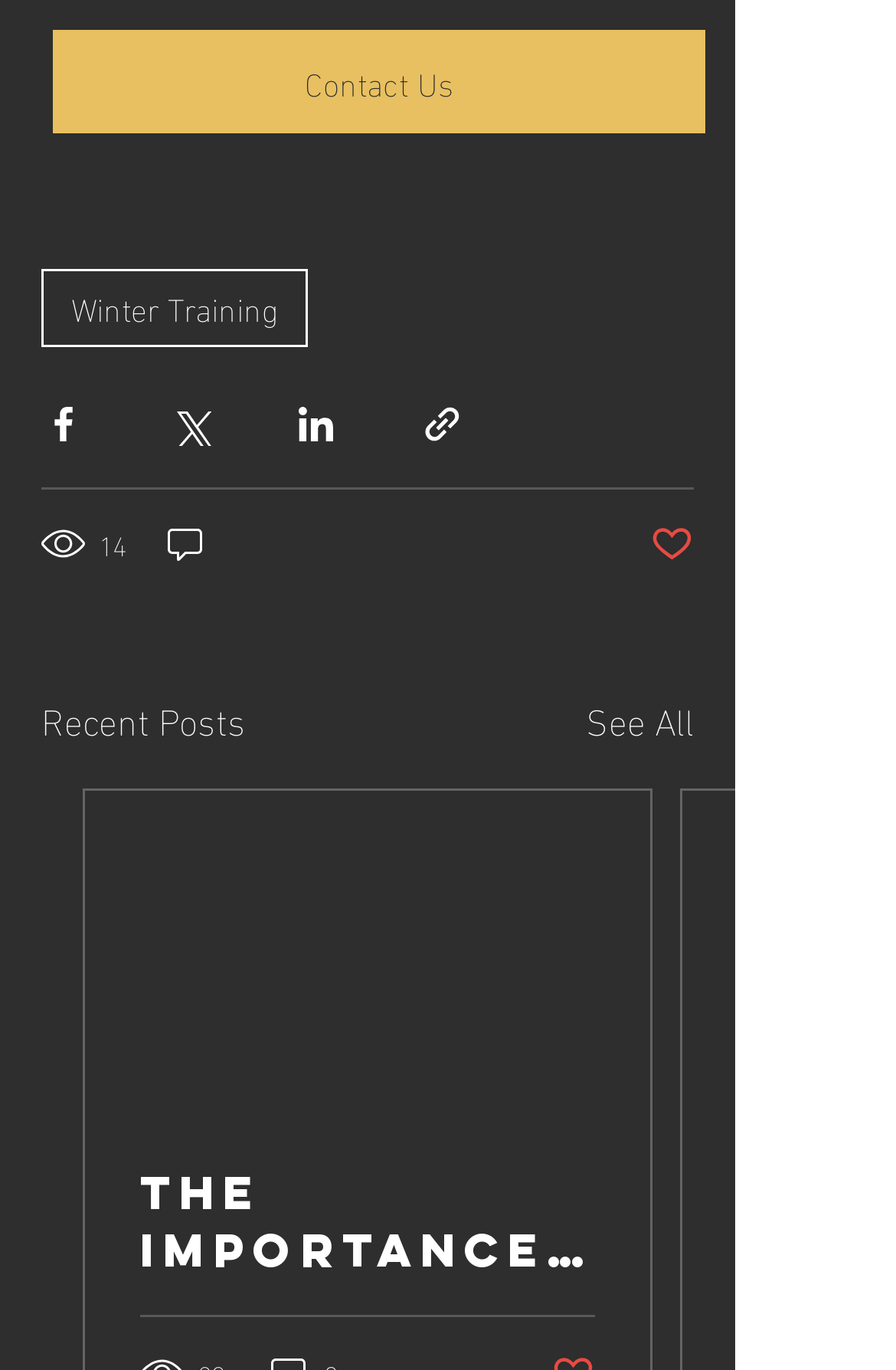Locate the bounding box coordinates of the UI element described by: "Editor". The bounding box coordinates should consist of four float numbers between 0 and 1, i.e., [left, top, right, bottom].

None